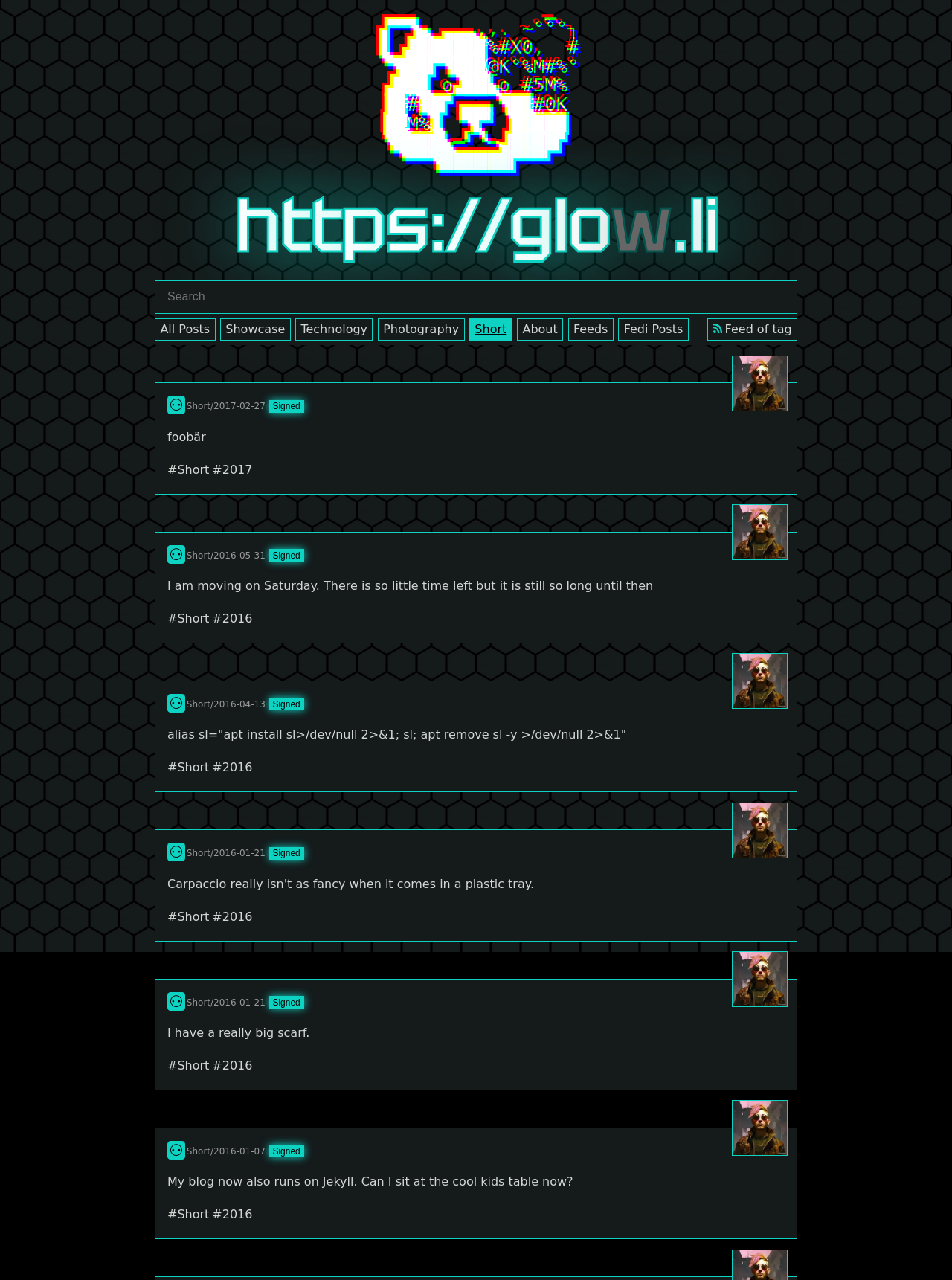Based on the description "parent_node: ⚇Short/2016-01-07Signed title="glow/"", find the bounding box of the specified UI element.

[0.769, 0.86, 0.827, 0.903]